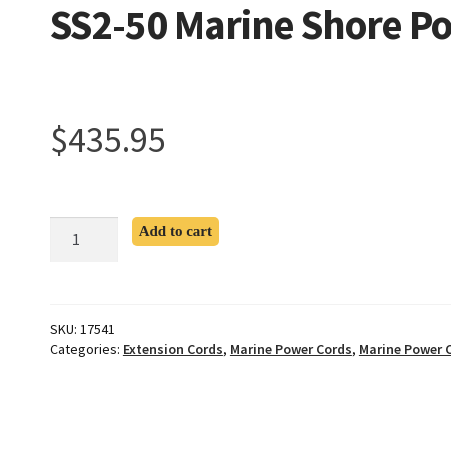Give a thorough caption for the picture.

This image showcases the SS2-50 Marine Shore Power Cord, priced at $435.95. It features a product quantity selection box, allowing customers to choose the number of cords they wish to purchase, along with an "Add to cart" button for easy online shopping. Below the price, the SKU (Stock Keeping Unit) is displayed as 17541, indicating the specific product for inventory tracking. The item is categorized under "Extension Cords," "Marine Power Cords," and "Marine Power Products," evidencing its suitability for marine applications. The design and layout emphasize a straightforward purchasing process for potential buyers.